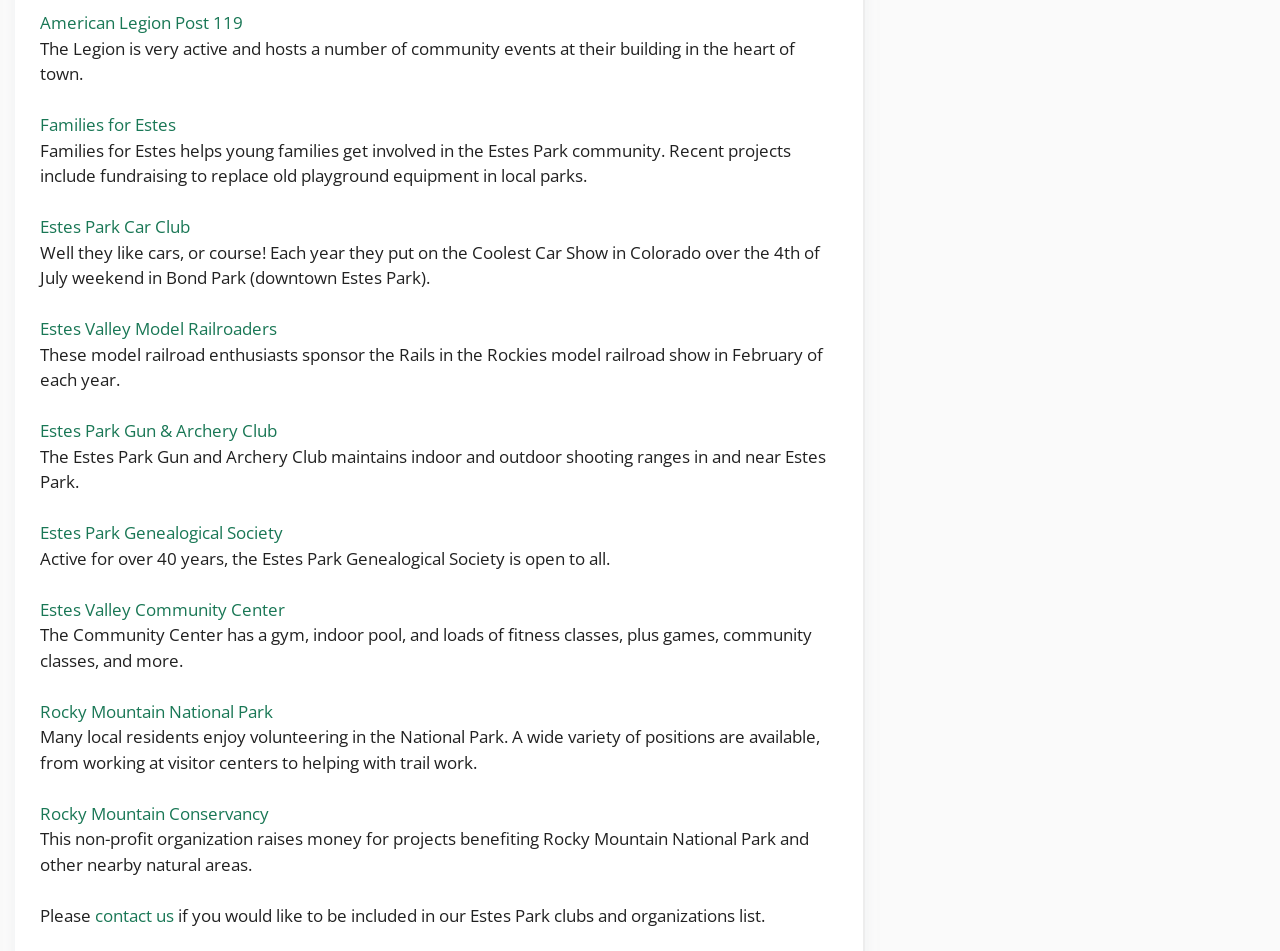Pinpoint the bounding box coordinates of the element to be clicked to execute the instruction: "Learn about Families for Estes".

[0.031, 0.119, 0.138, 0.143]